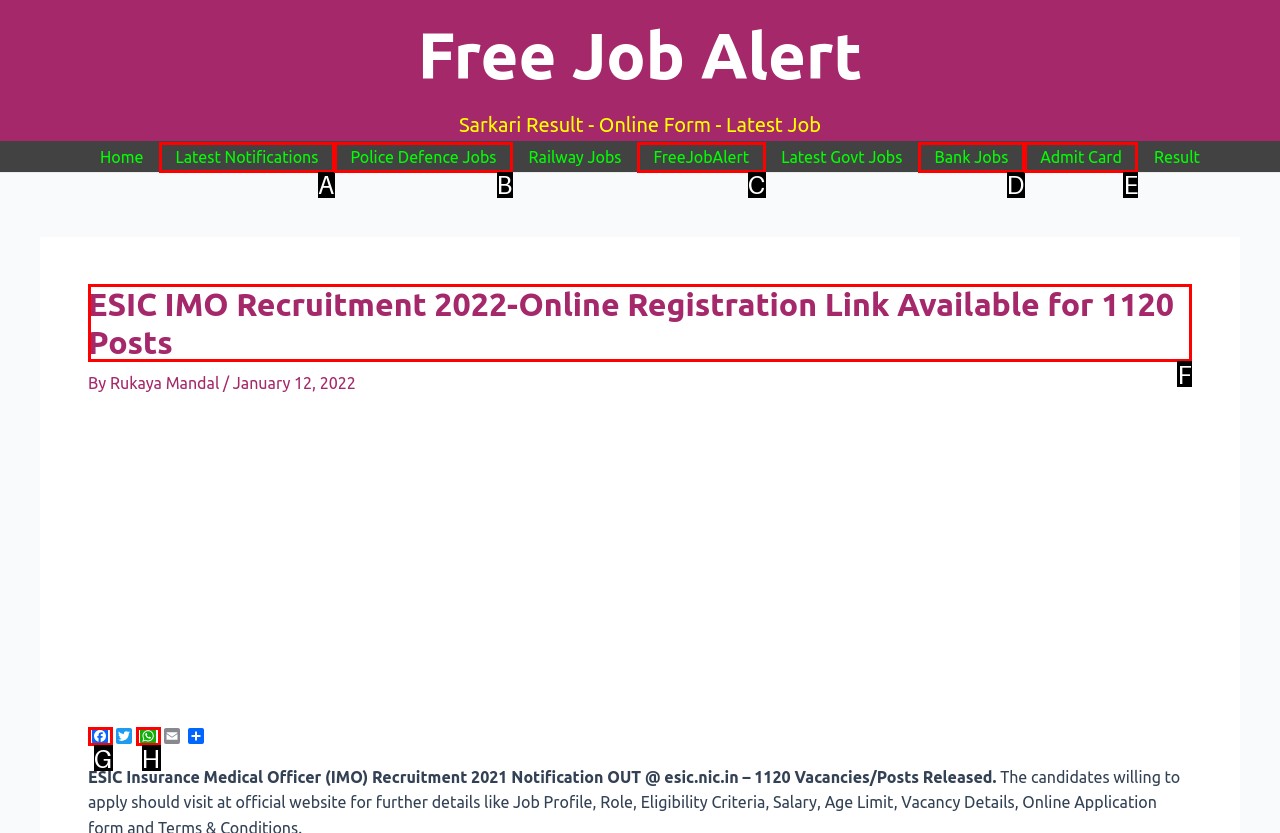Determine which HTML element should be clicked to carry out the following task: View ESIC IMO Recruitment 2022 details Respond with the letter of the appropriate option.

F